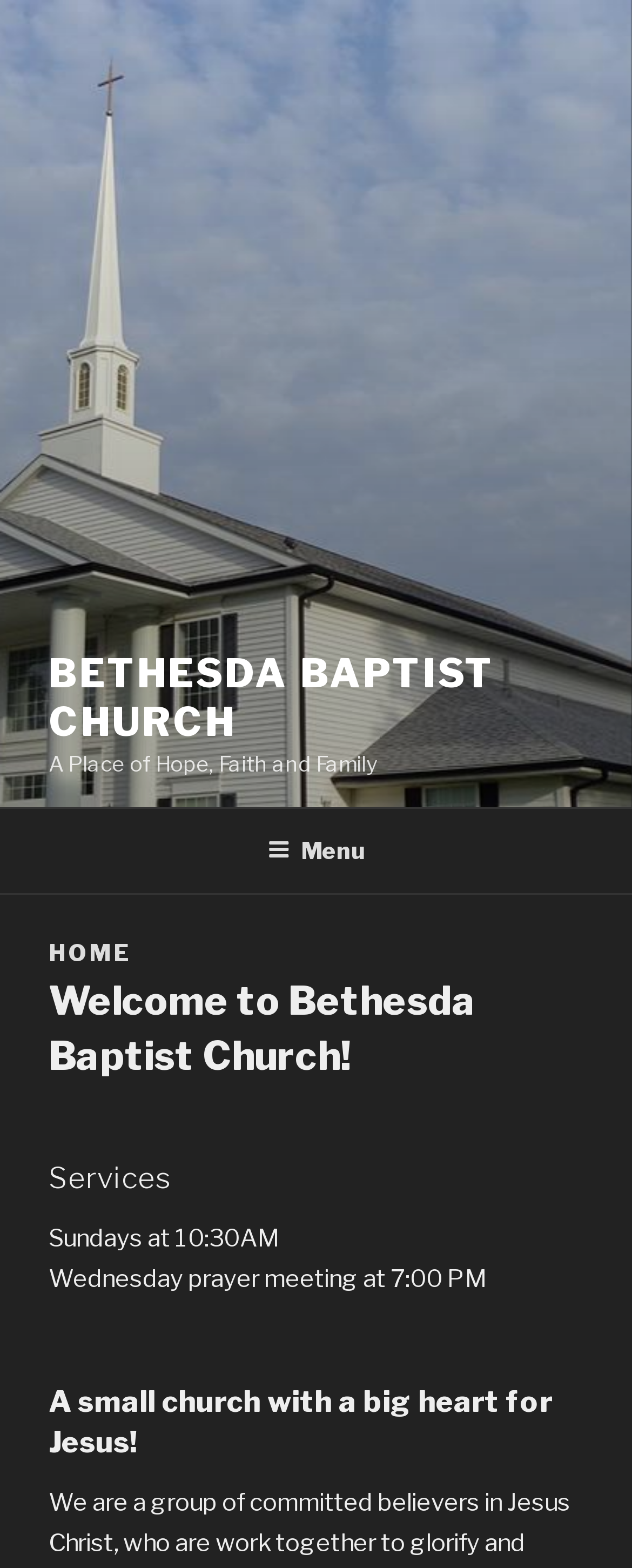Please reply to the following question with a single word or a short phrase:
What is the church described as?

A small church with a big heart for Jesus